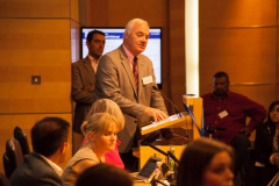Using the details in the image, give a detailed response to the question below:
What is the atmosphere of the gathering?

The overall atmosphere of the conference room conveys a sense of professionalism and mutual respect among the attendees, which is evident from their attentive listening and the speaker's engaging presentation style.